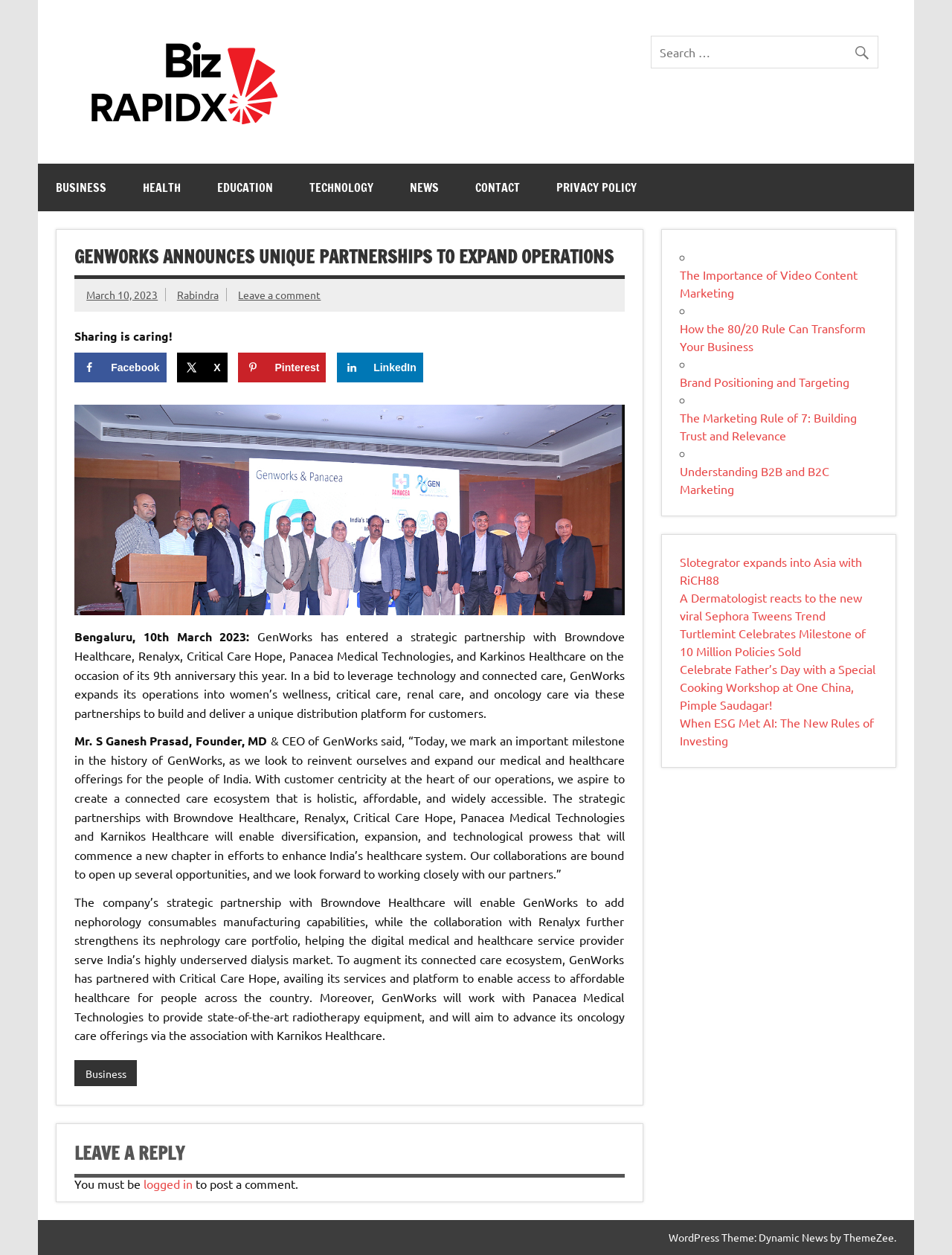Identify the bounding box for the UI element described as: "Brand Positioning and Targeting". Ensure the coordinates are four float numbers between 0 and 1, formatted as [left, top, right, bottom].

[0.714, 0.298, 0.892, 0.31]